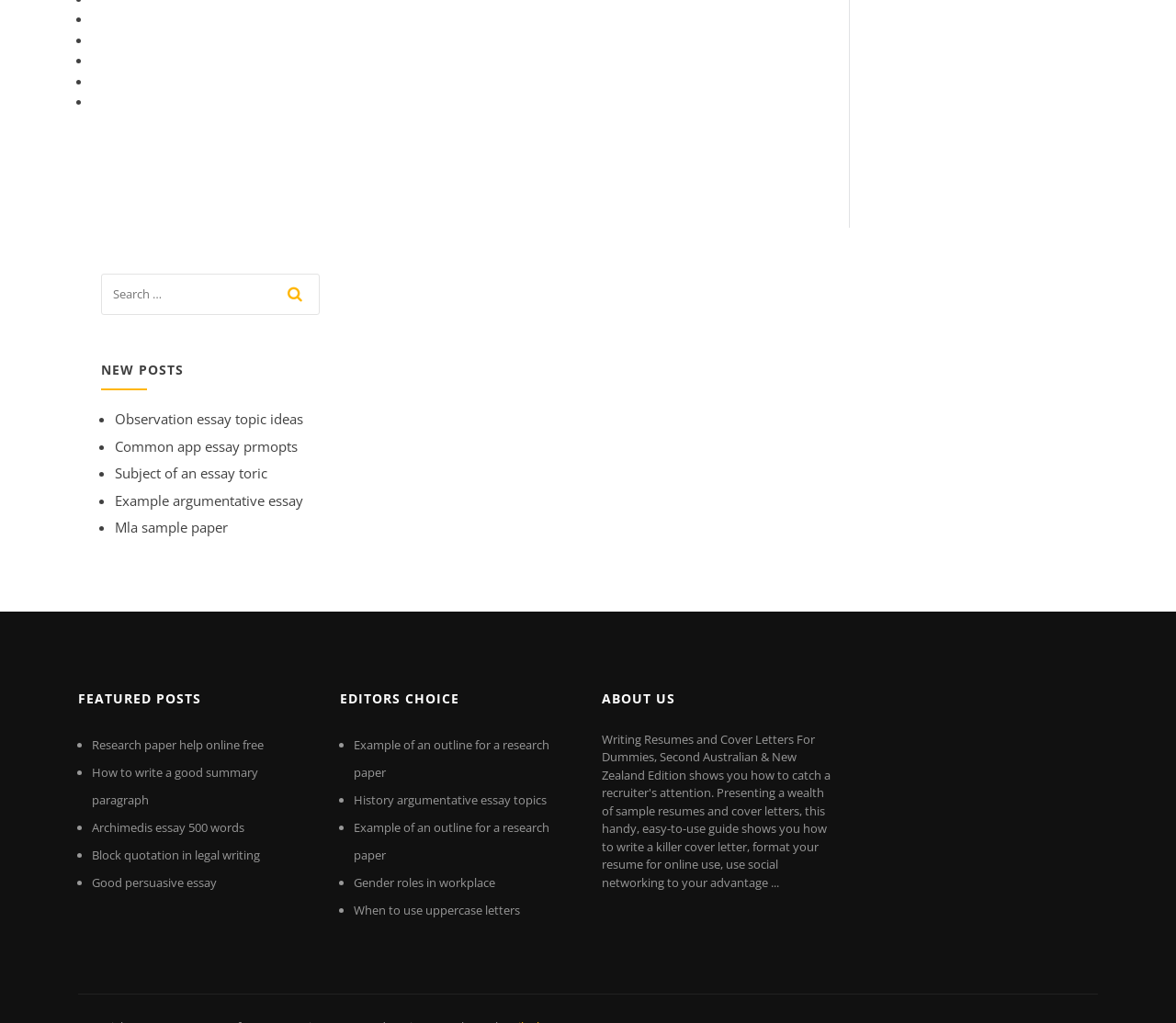Refer to the screenshot and give an in-depth answer to this question: What is the purpose of the search bar?

The search bar is located in the top section of the webpage, and it has a textbox and a button with a magnifying glass icon. This suggests that the search bar is intended for users to search for specific posts or topics within the website.